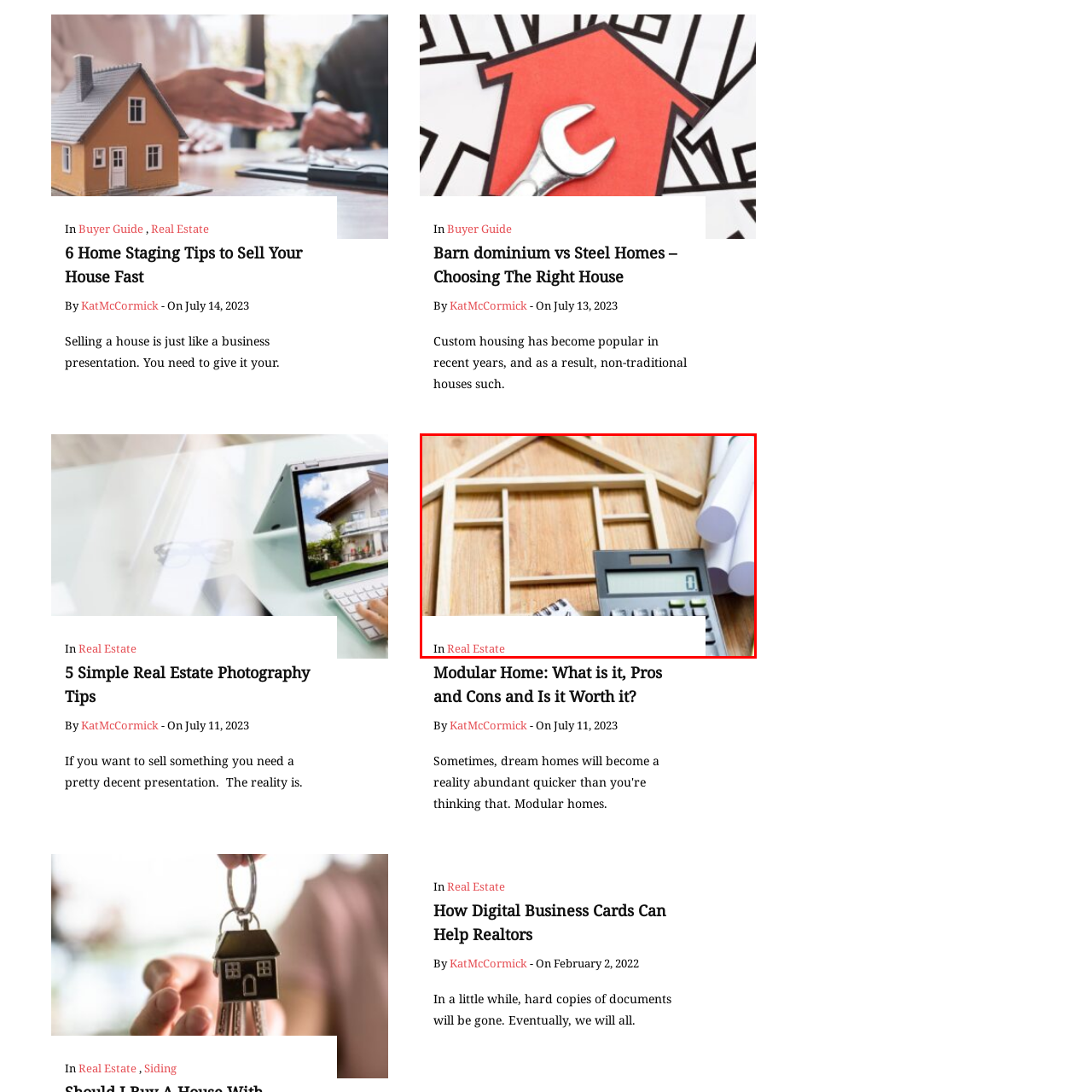Examine the image inside the red bounding box and deliver a thorough answer to the question that follows, drawing information from the image: What is the theme emphasized by the rolled architectural plans?

The rolled architectural plans in the background of the image emphasize the theme of construction and property development, which is a crucial aspect of the real estate industry, involving the design, planning, and building of properties.